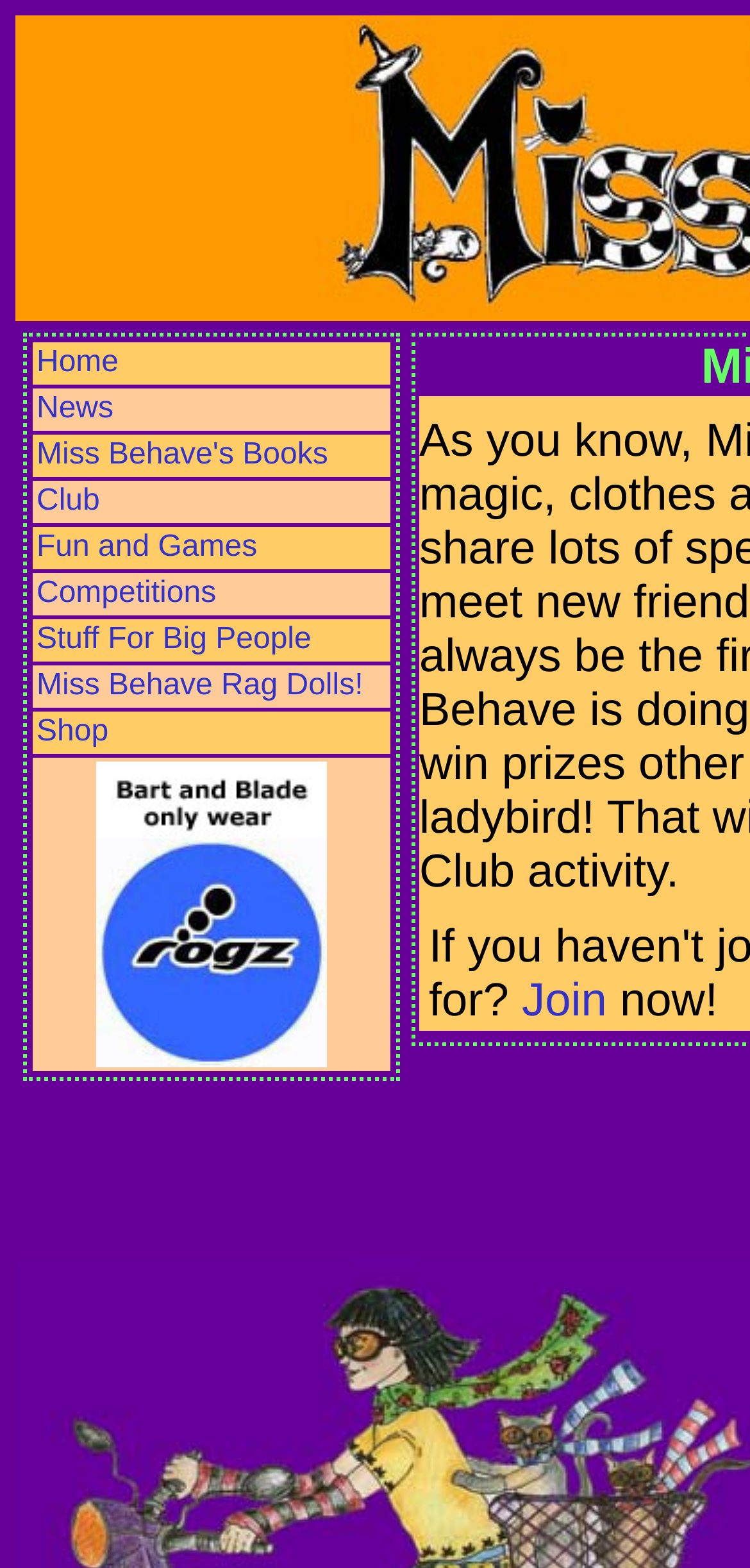Could you locate the bounding box coordinates for the section that should be clicked to accomplish this task: "Click on Home".

[0.049, 0.221, 0.158, 0.242]